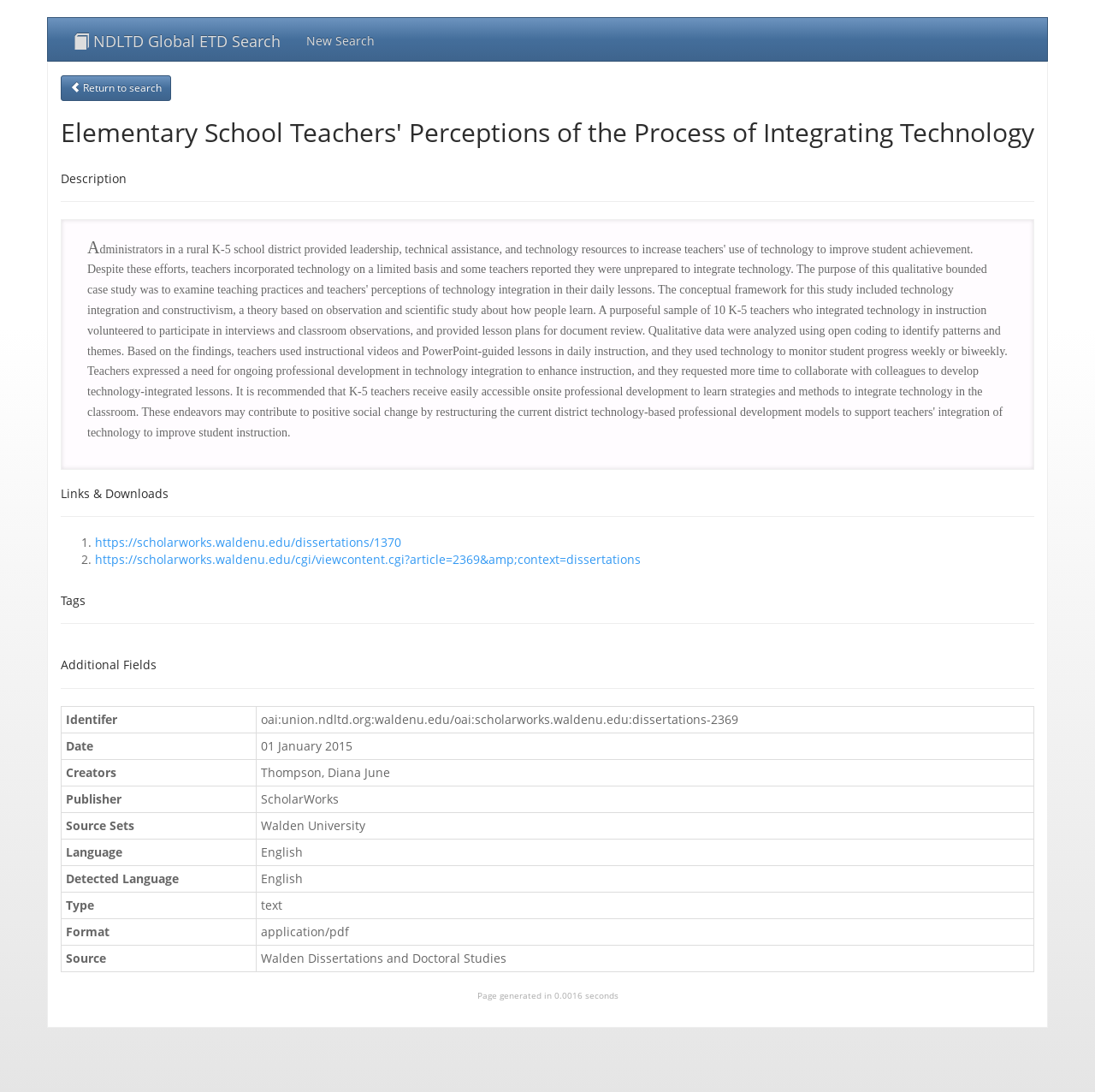Based on the element description "Return to search", predict the bounding box coordinates of the UI element.

[0.055, 0.069, 0.156, 0.092]